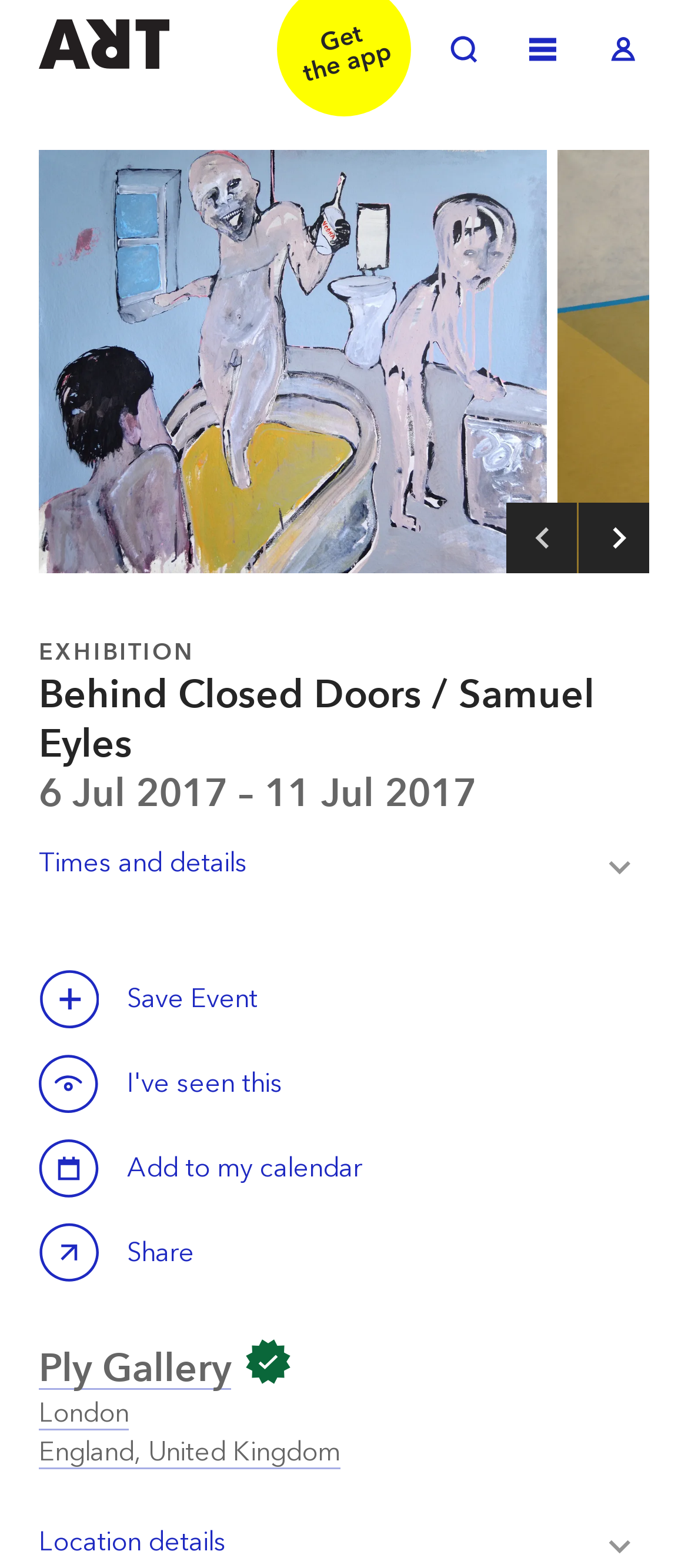Where is the exhibition held?
From the details in the image, provide a complete and detailed answer to the question.

The location of the exhibition can be found in the link element 'Ply Gallery' and the link element 'London England, United Kingdom' which are children of the Root Element.